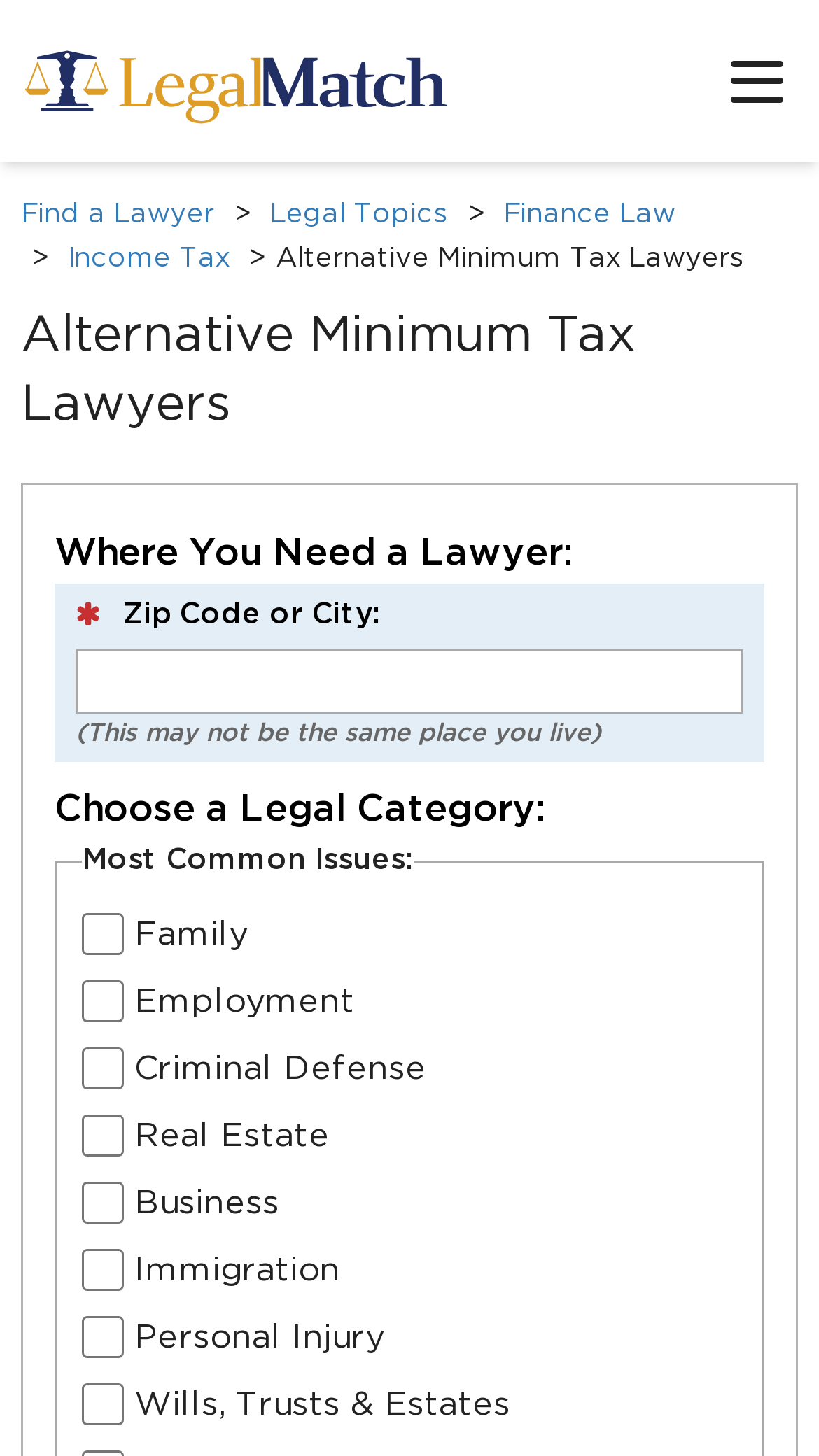How many checkboxes are available for legal categories?
Answer the question with a detailed and thorough explanation.

There are 8 checkboxes available for selecting legal categories, including Family, Employment, Criminal Defense, Real Estate, Business, Immigration, Personal Injury, and Wills, Trusts & Estates.